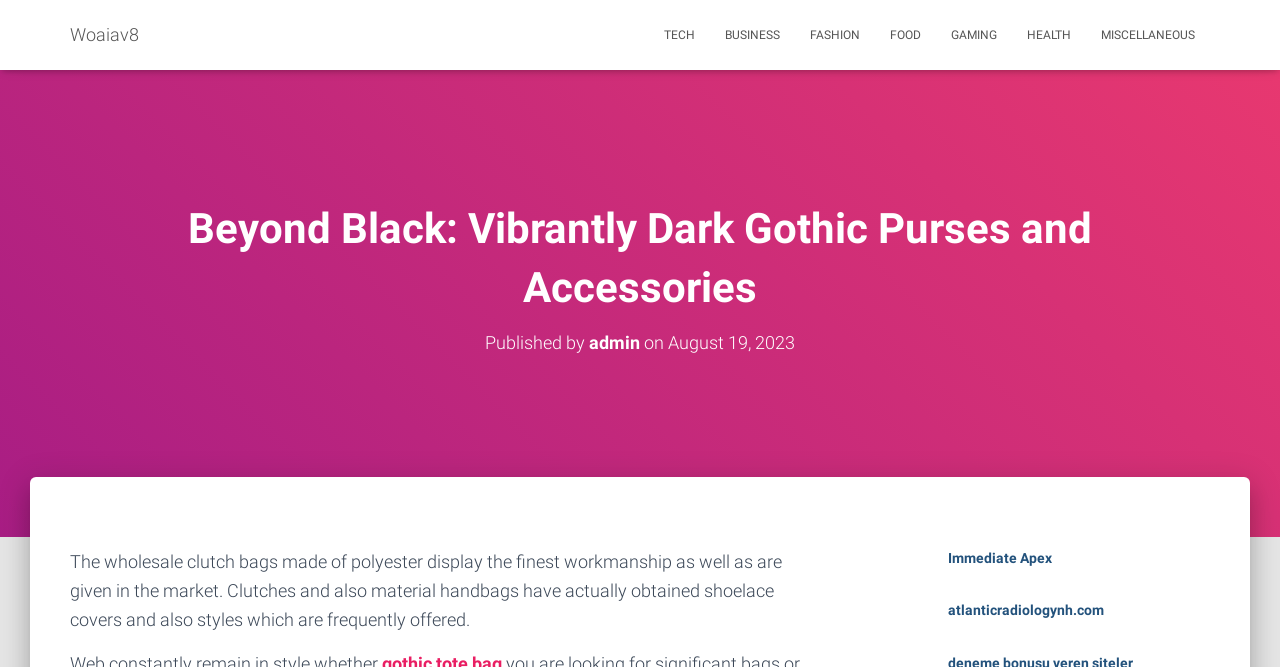What is the category of the webpage?
Respond to the question with a single word or phrase according to the image.

Fashion